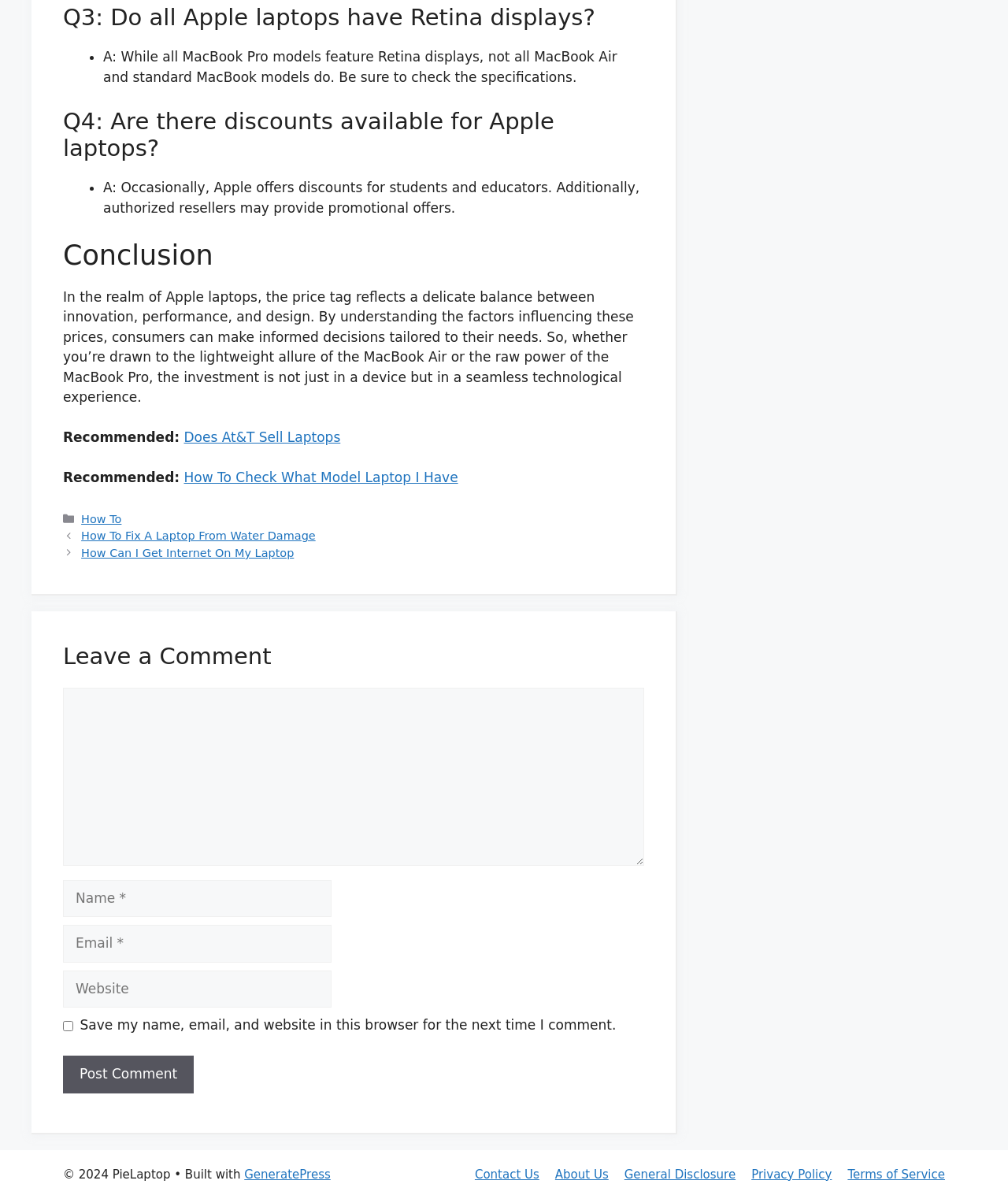Extract the bounding box coordinates of the UI element described: "How To". Provide the coordinates in the format [left, top, right, bottom] with values ranging from 0 to 1.

[0.081, 0.427, 0.121, 0.438]